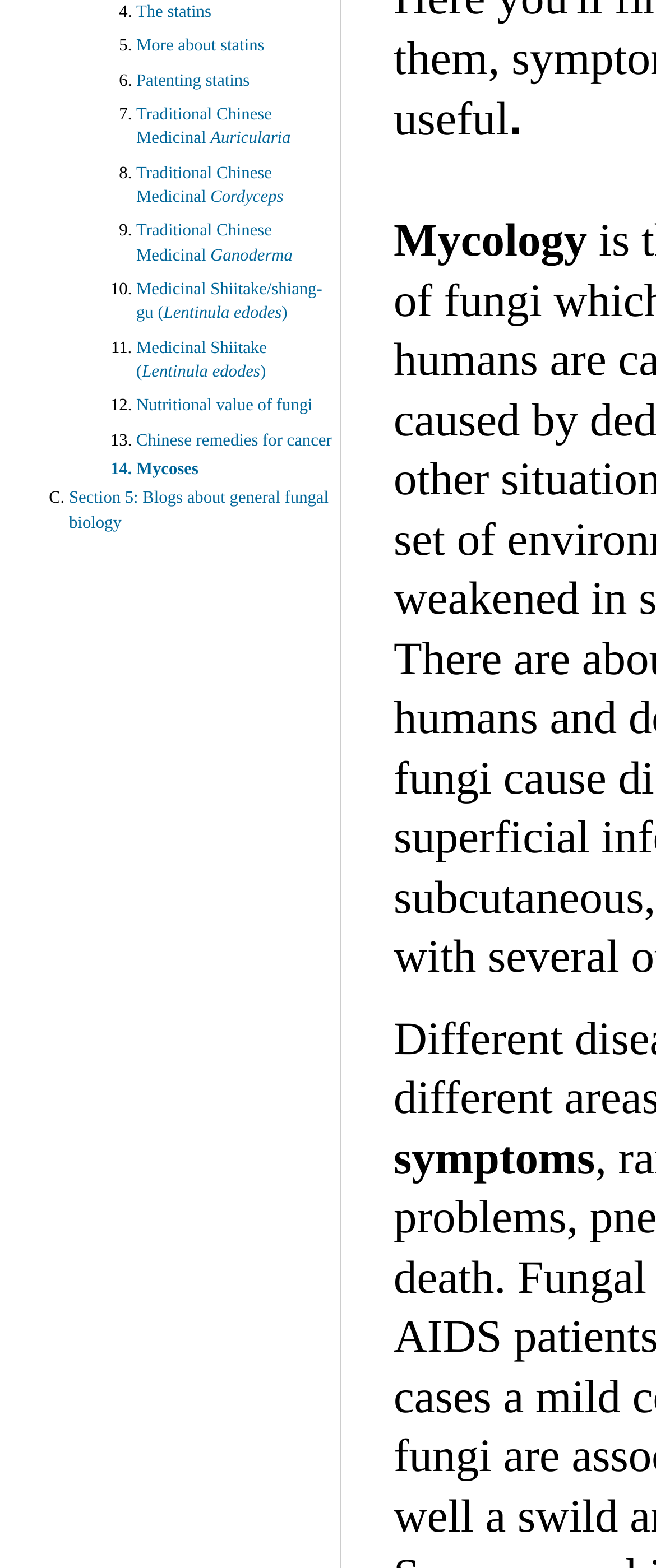Locate the bounding box coordinates of the UI element described by: "Patenting statins". Provide the coordinates as four float numbers between 0 and 1, formatted as [left, top, right, bottom].

[0.208, 0.041, 0.515, 0.063]